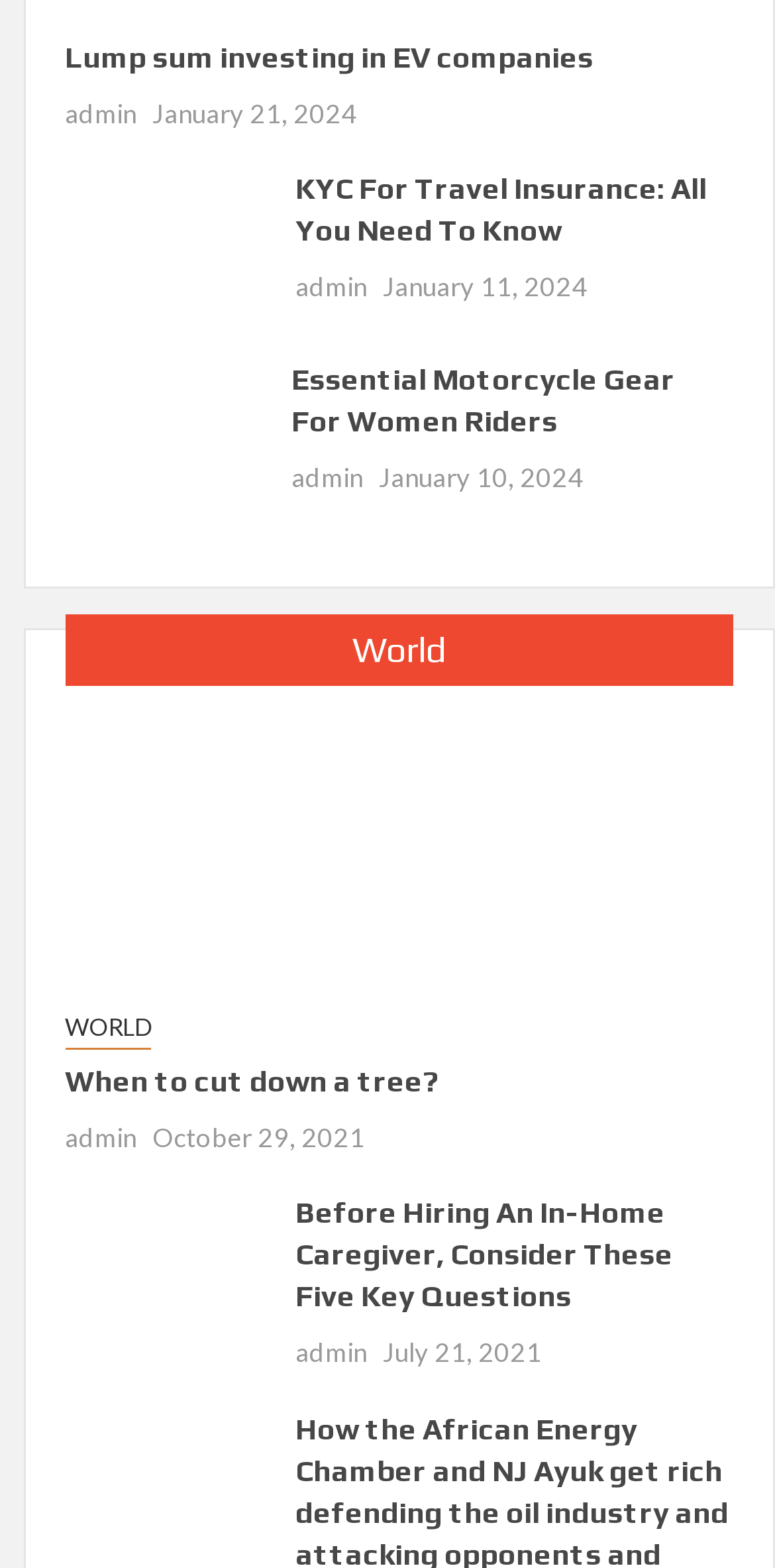Answer the question in one word or a short phrase:
Who is the author of the fifth article?

admin